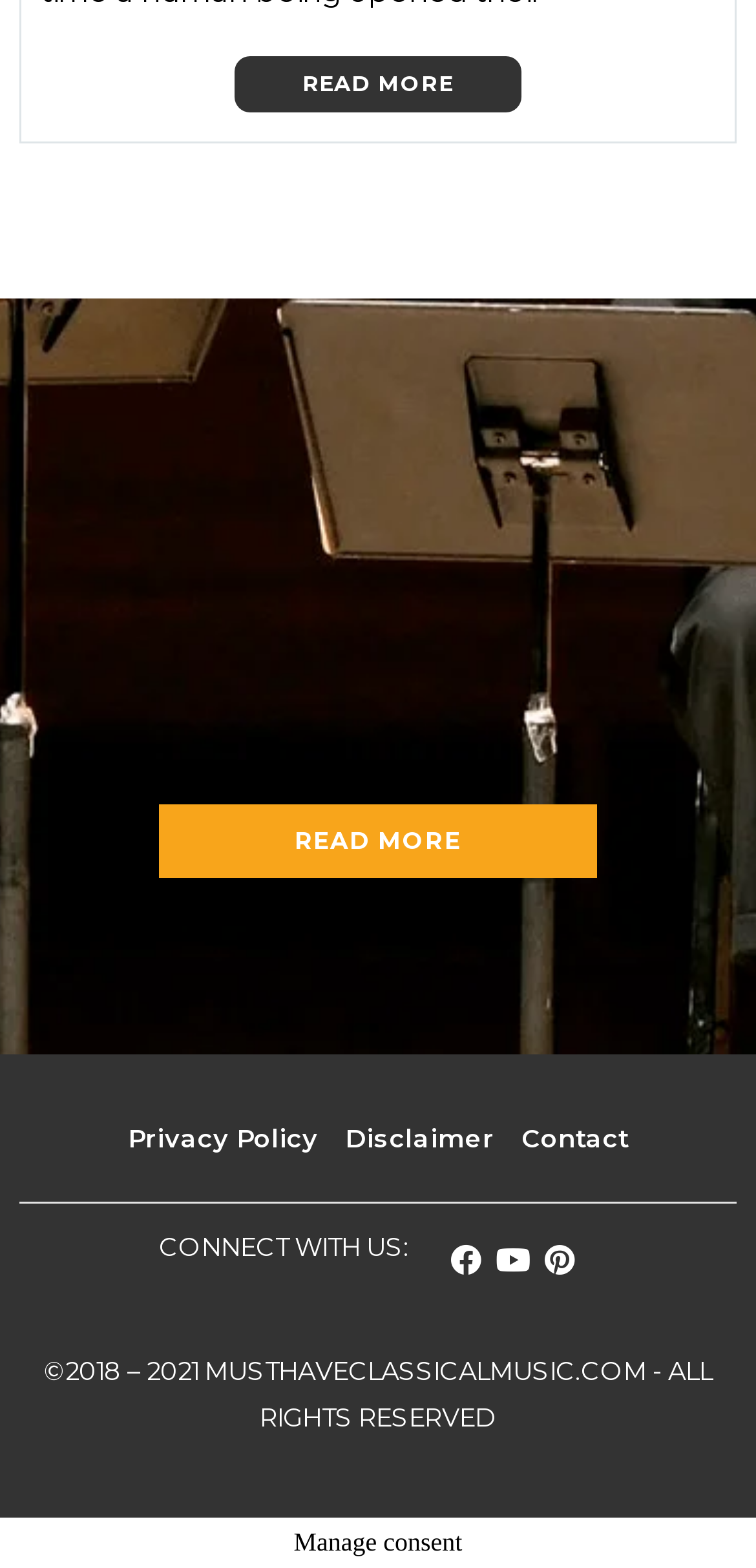Determine the bounding box coordinates for the region that must be clicked to execute the following instruction: "Visit Privacy Policy".

[0.151, 0.697, 0.438, 0.753]